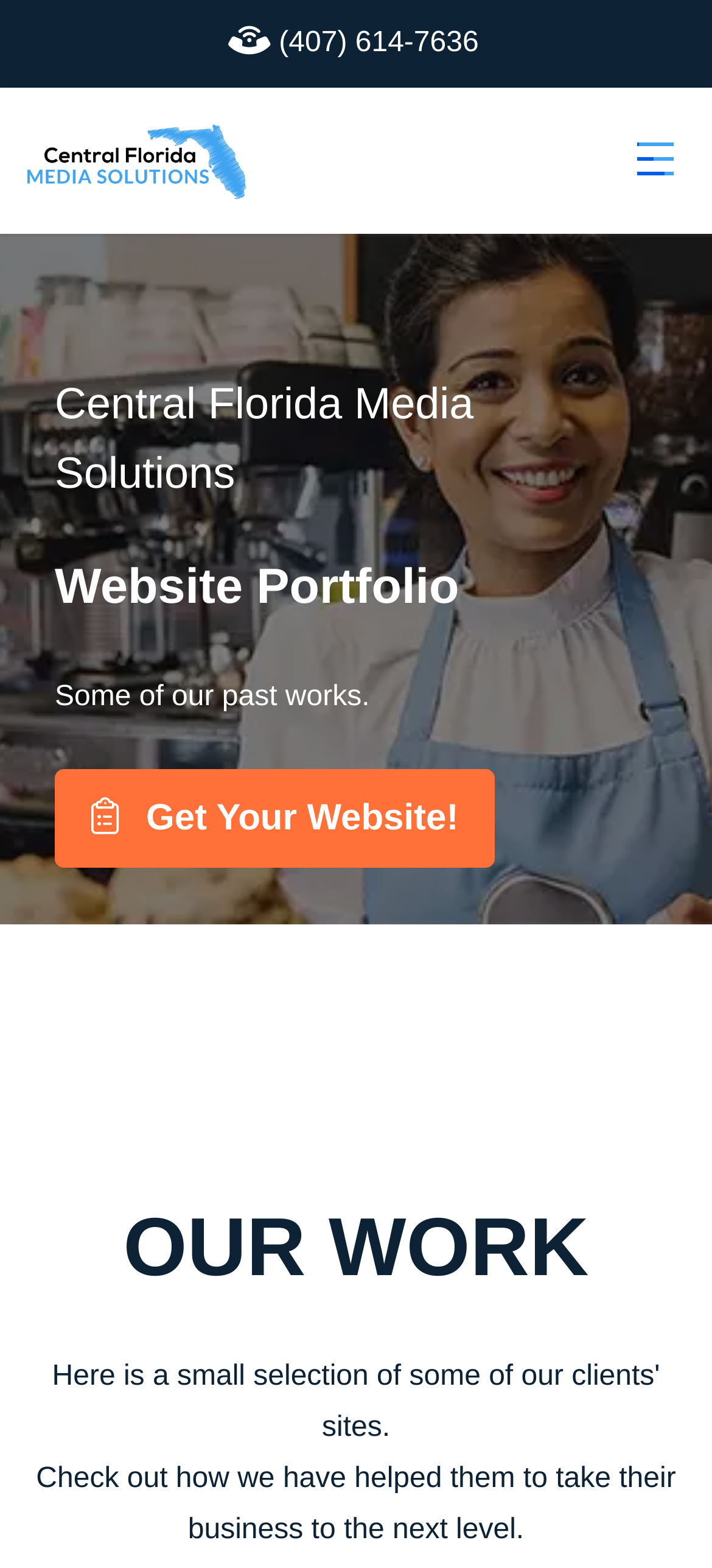Provide a brief response in the form of a single word or phrase:
What is the phone number provided?

(407) 614-7636